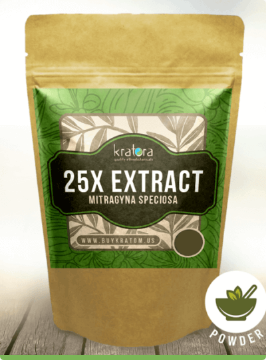What is the color of the label?
Provide a well-explained and detailed answer to the question.

According to the caption, the label is described as 'vibrant green', which suggests that the color of the label is a bright and intense green.